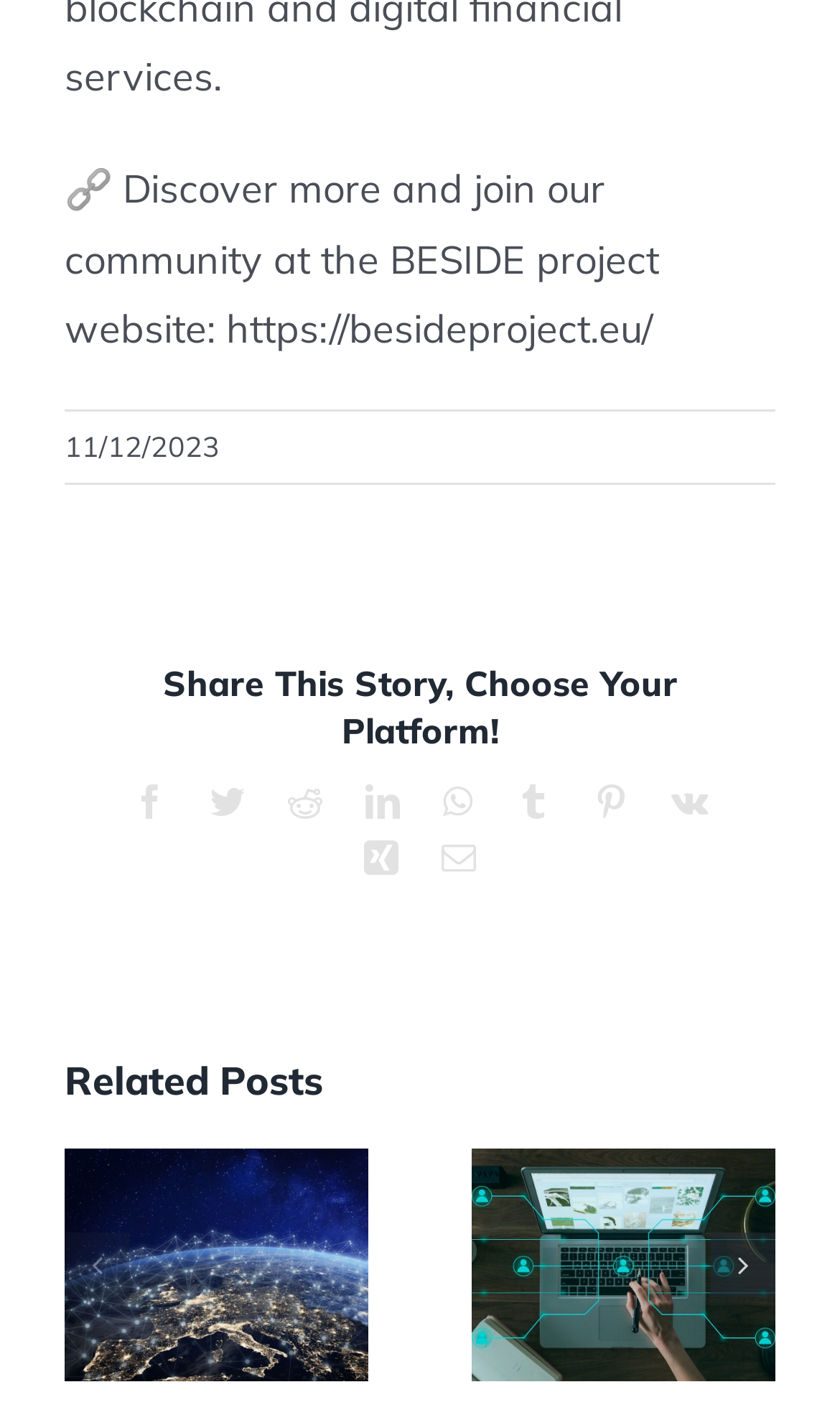Provide a one-word or one-phrase answer to the question:
How many related posts are displayed on the webpage?

2